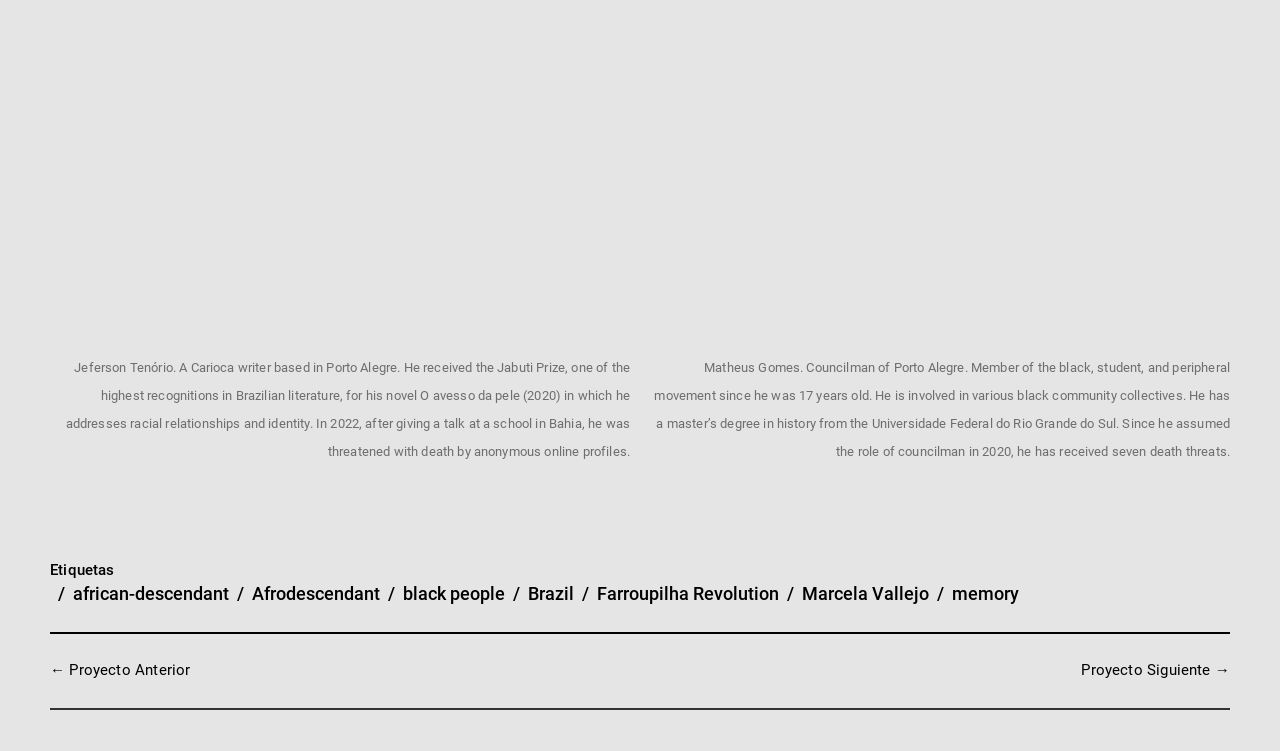Specify the bounding box coordinates of the element's area that should be clicked to execute the given instruction: "go to the next project". The coordinates should be four float numbers between 0 and 1, i.e., [left, top, right, bottom].

[0.845, 0.88, 0.961, 0.904]